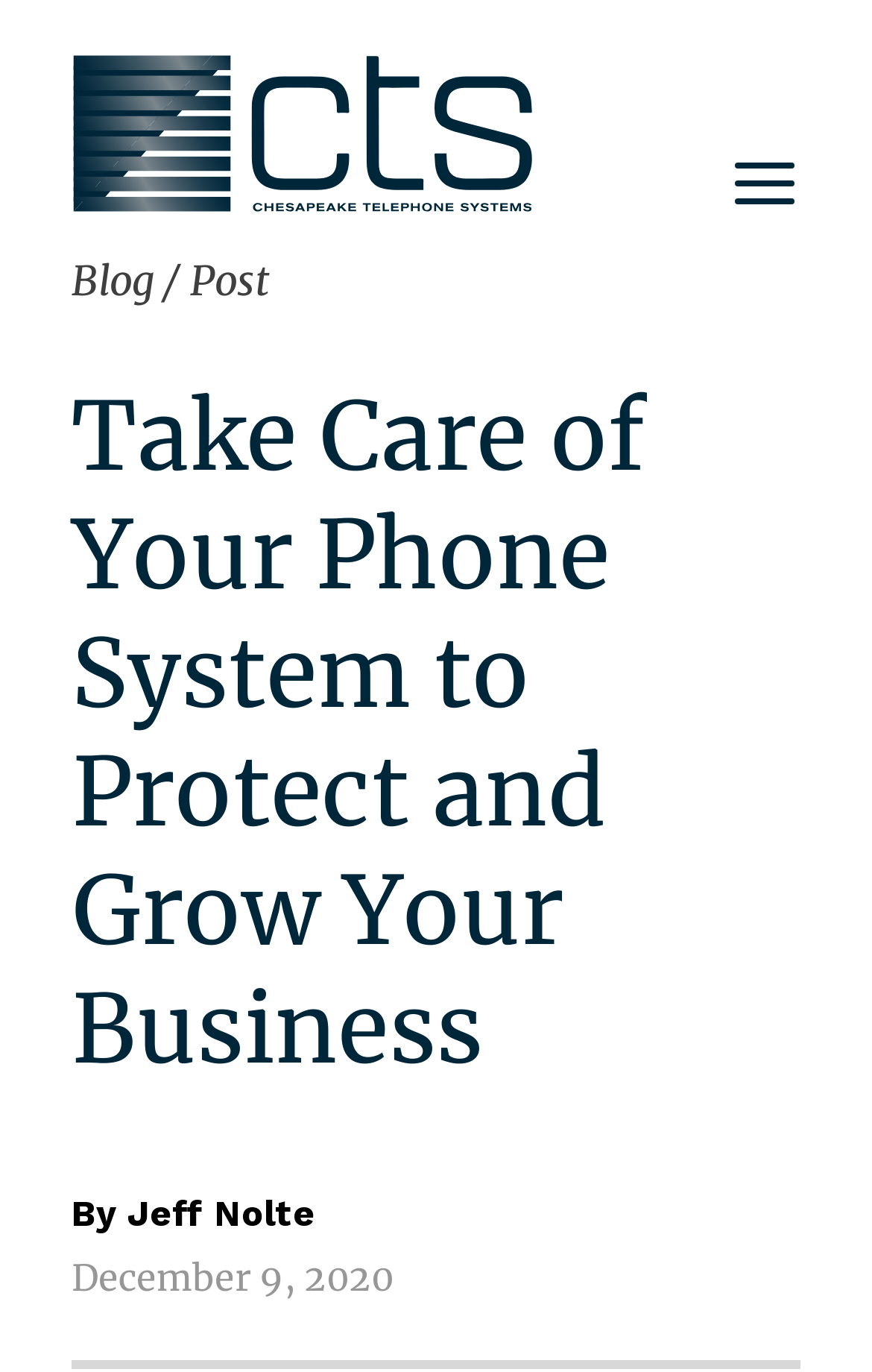Find the bounding box coordinates for the HTML element described in this sentence: "Jeff Nolte". Provide the coordinates as four float numbers between 0 and 1, in the format [left, top, right, bottom].

[0.146, 0.87, 0.362, 0.901]